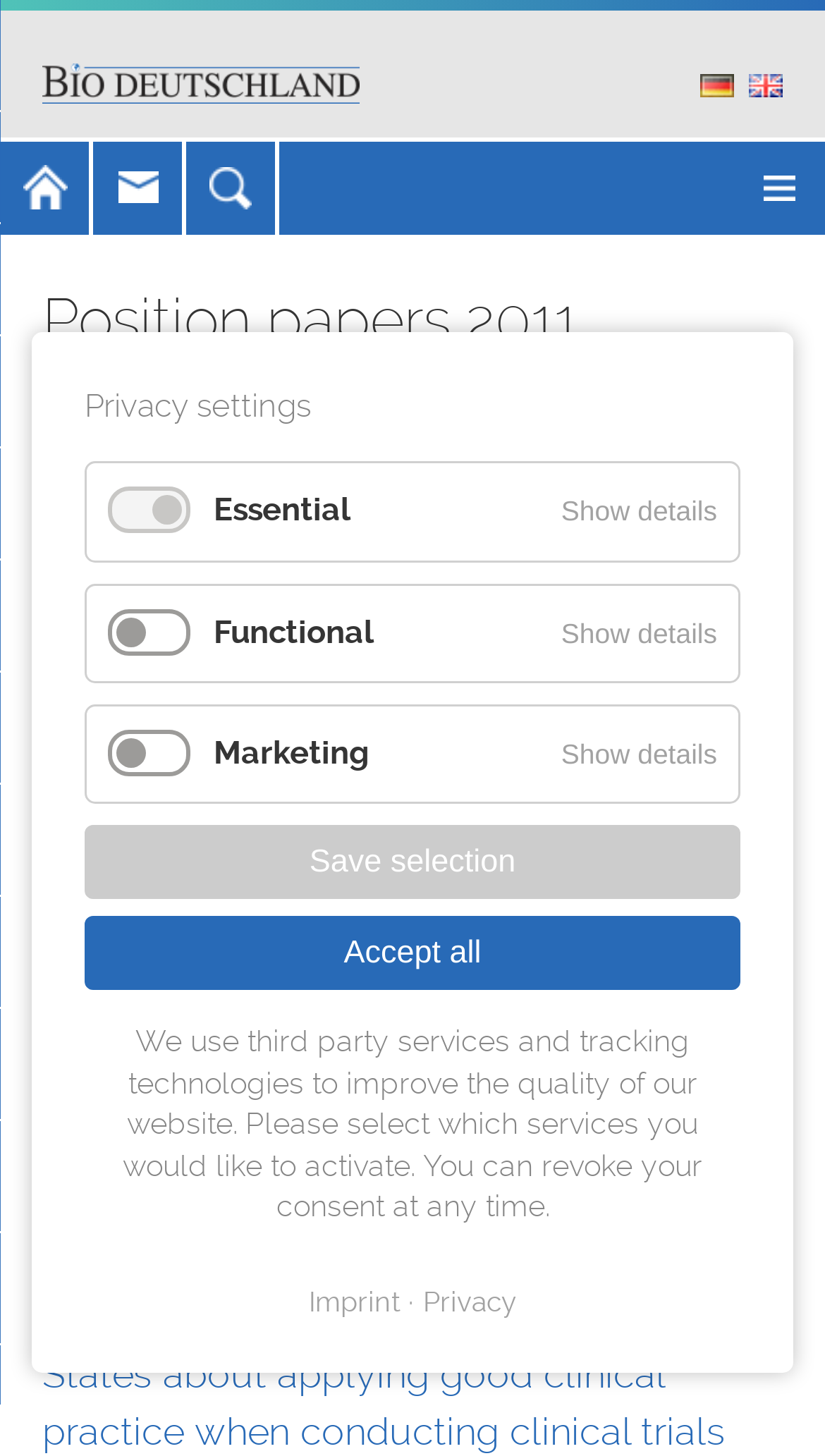What is the title of the first position paper?
Provide an in-depth and detailed explanation in response to the question.

The title of the first position paper can be found in the main content area of the webpage, where it says 'Background Paper on the Legislative Framework for Orphan Medicinal Products' in a heading format.